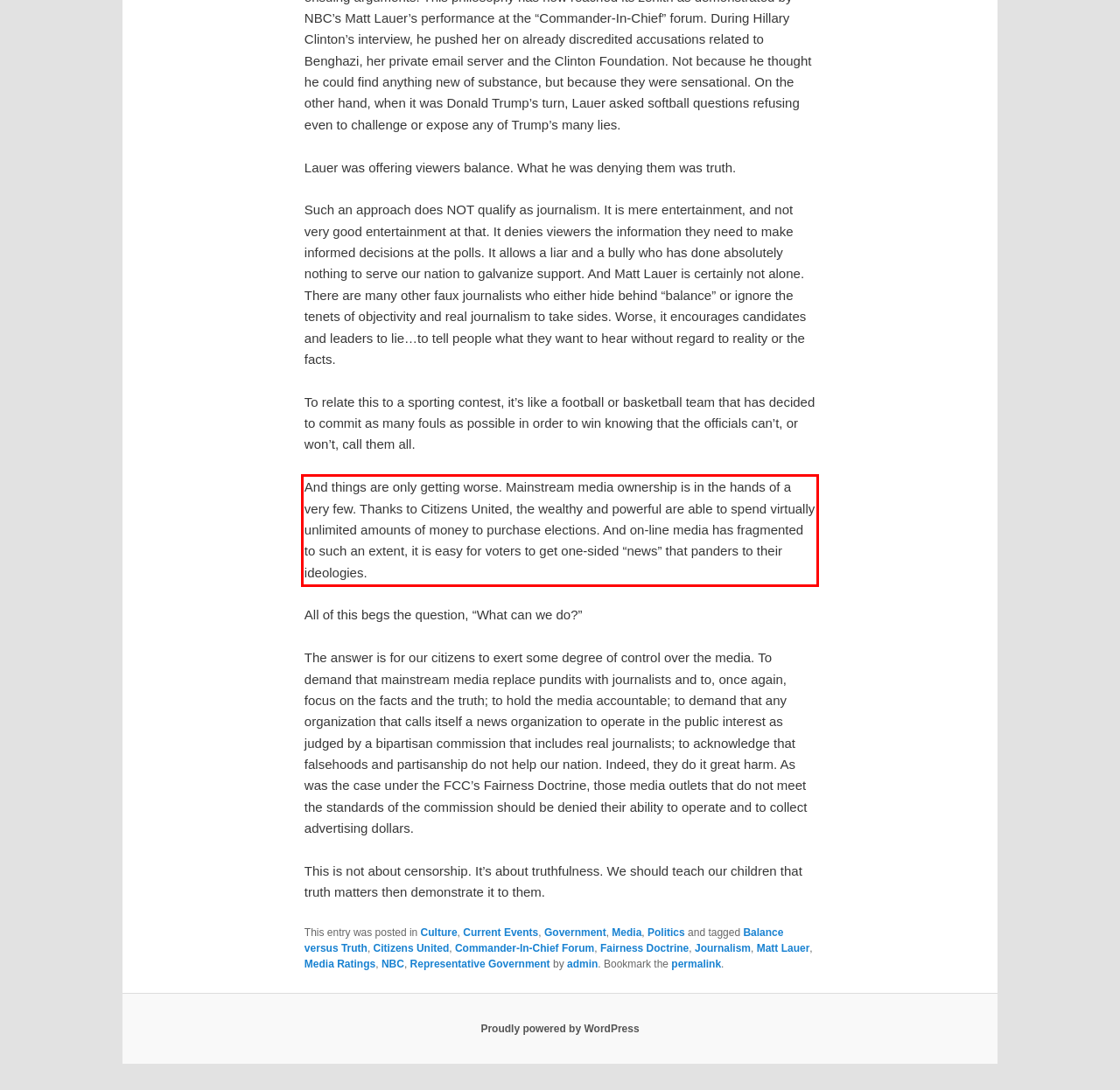You are provided with a screenshot of a webpage that includes a red bounding box. Extract and generate the text content found within the red bounding box.

And things are only getting worse. Mainstream media ownership is in the hands of a very few. Thanks to Citizens United, the wealthy and powerful are able to spend virtually unlimited amounts of money to purchase elections. And on-line media has fragmented to such an extent, it is easy for voters to get one-sided “news” that panders to their ideologies.